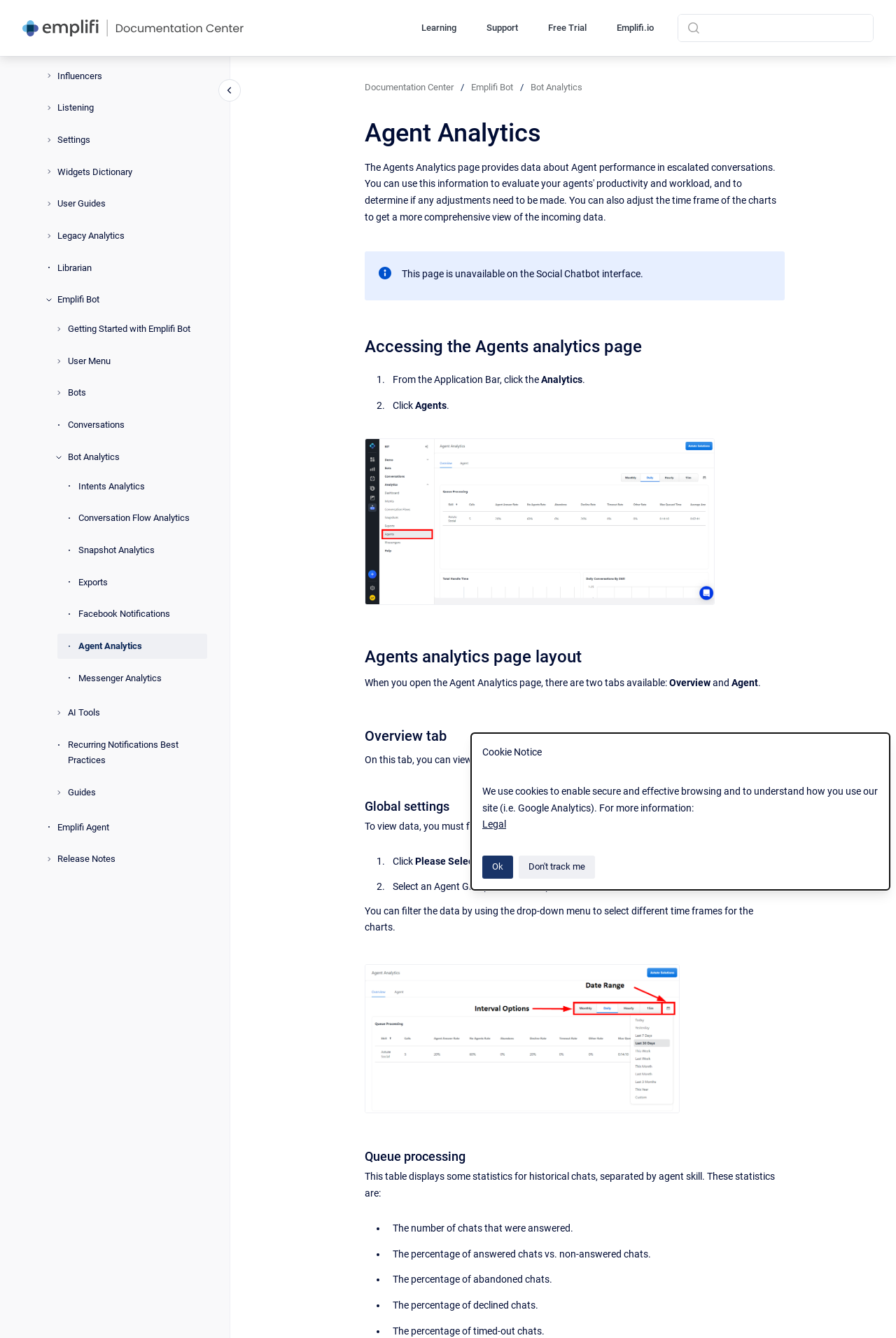Pinpoint the bounding box coordinates for the area that should be clicked to perform the following instruction: "Click the 'Ok' button to accept cookies".

[0.538, 0.64, 0.573, 0.657]